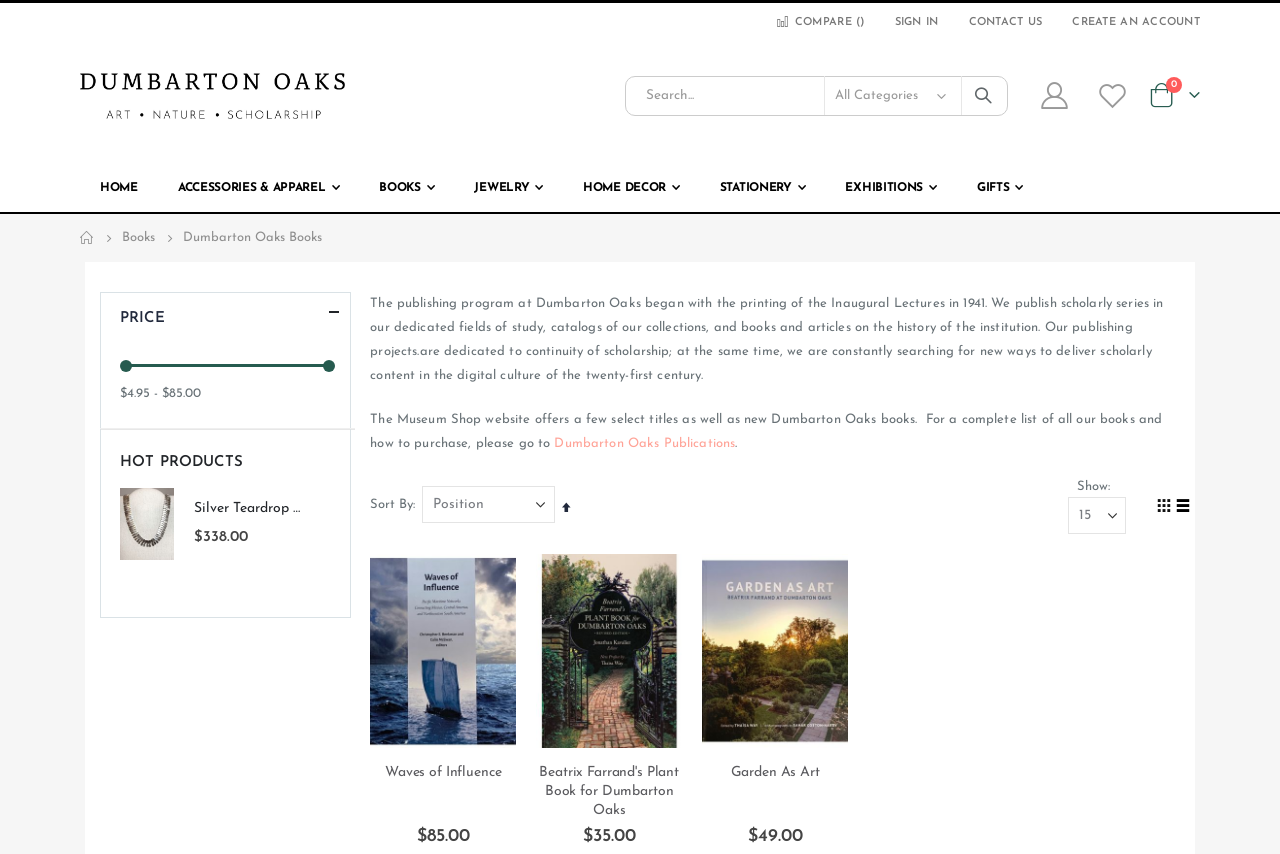Determine the coordinates of the bounding box that should be clicked to complete the instruction: "Sign in to your account". The coordinates should be represented by four float numbers between 0 and 1: [left, top, right, bottom].

[0.687, 0.018, 0.745, 0.036]